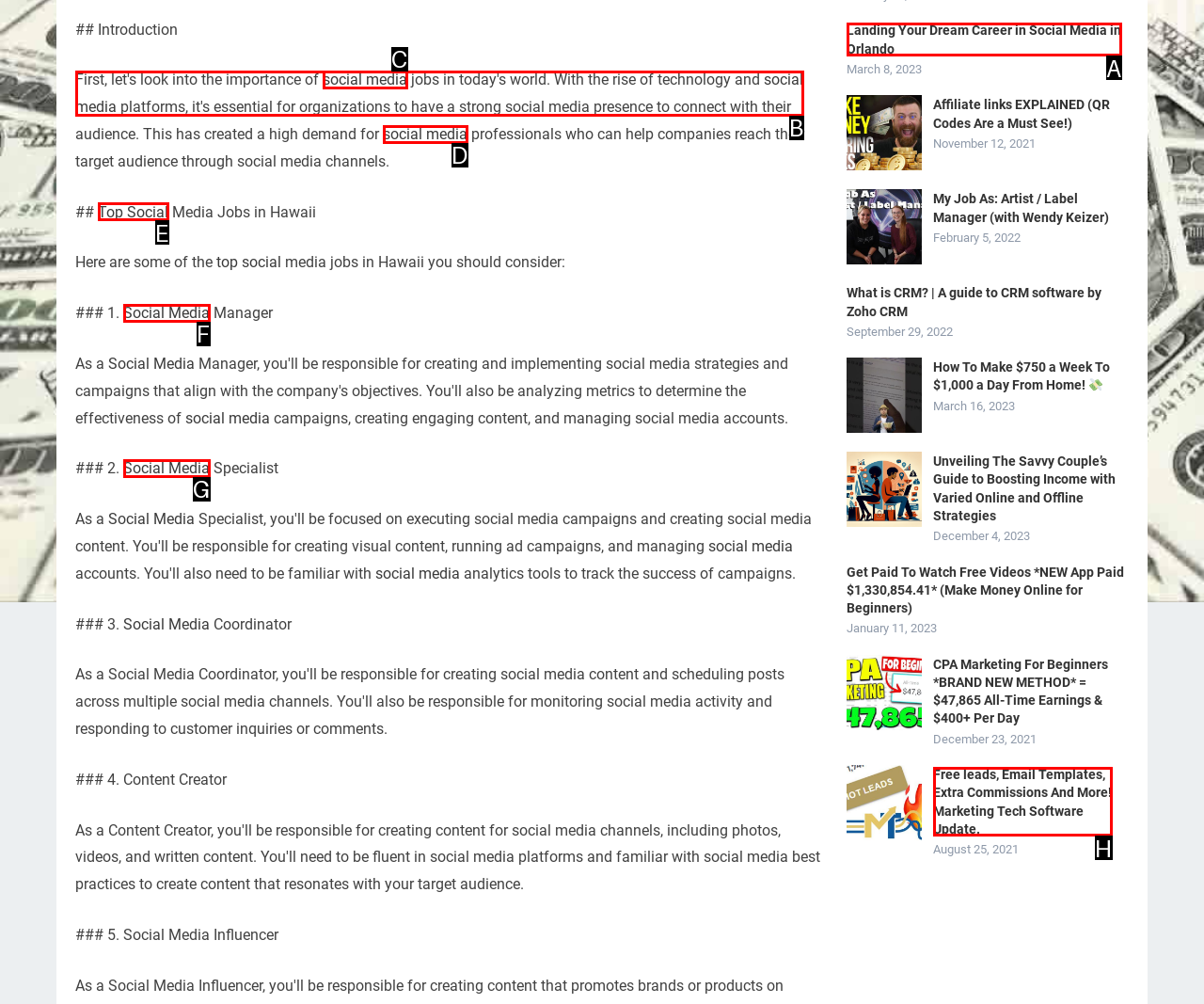Choose the HTML element that best fits the description: Social Media. Answer with the option's letter directly.

F